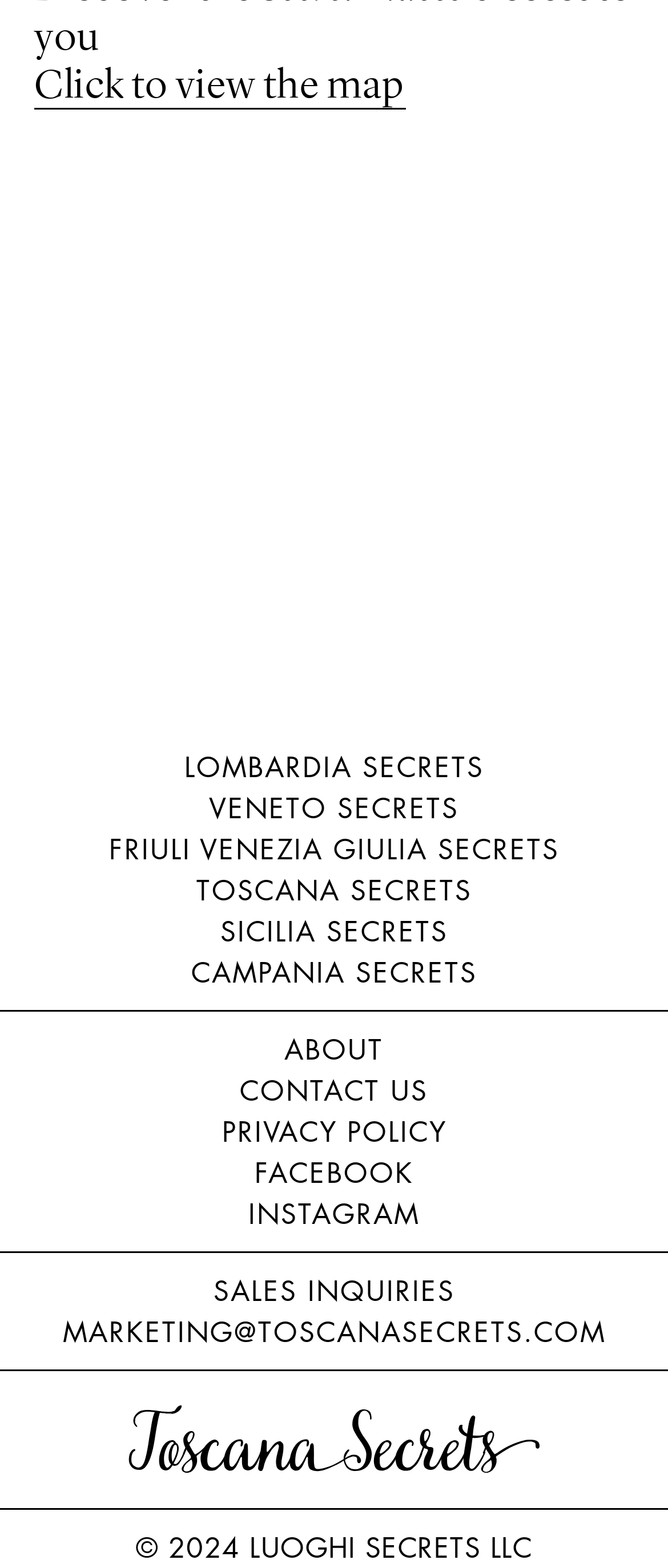Respond to the following question using a concise word or phrase: 
What is the region mentioned in the 'TOSCANA SECRETS' link?

Toscana